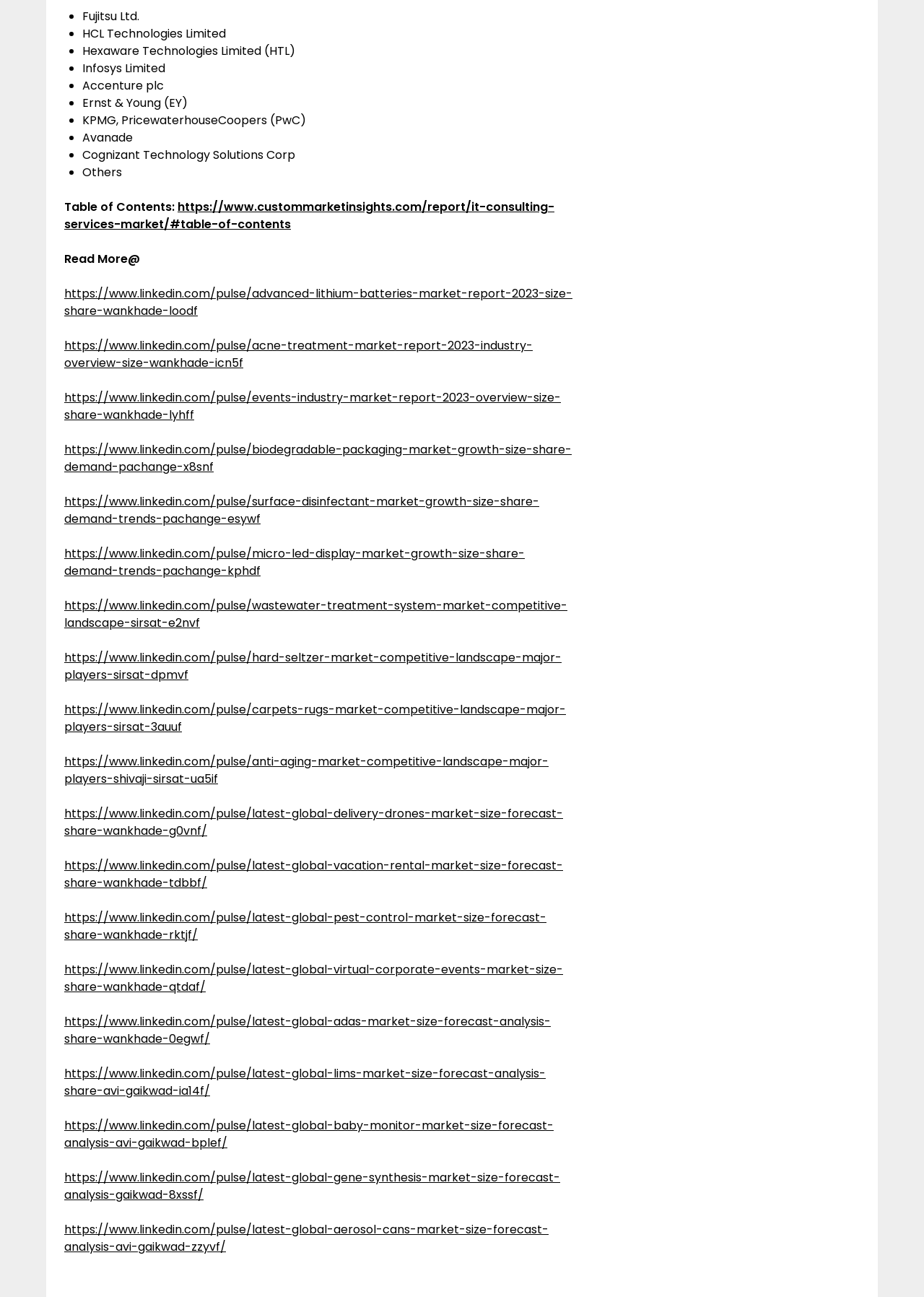How many links are there on the webpage? From the image, respond with a single word or brief phrase.

19